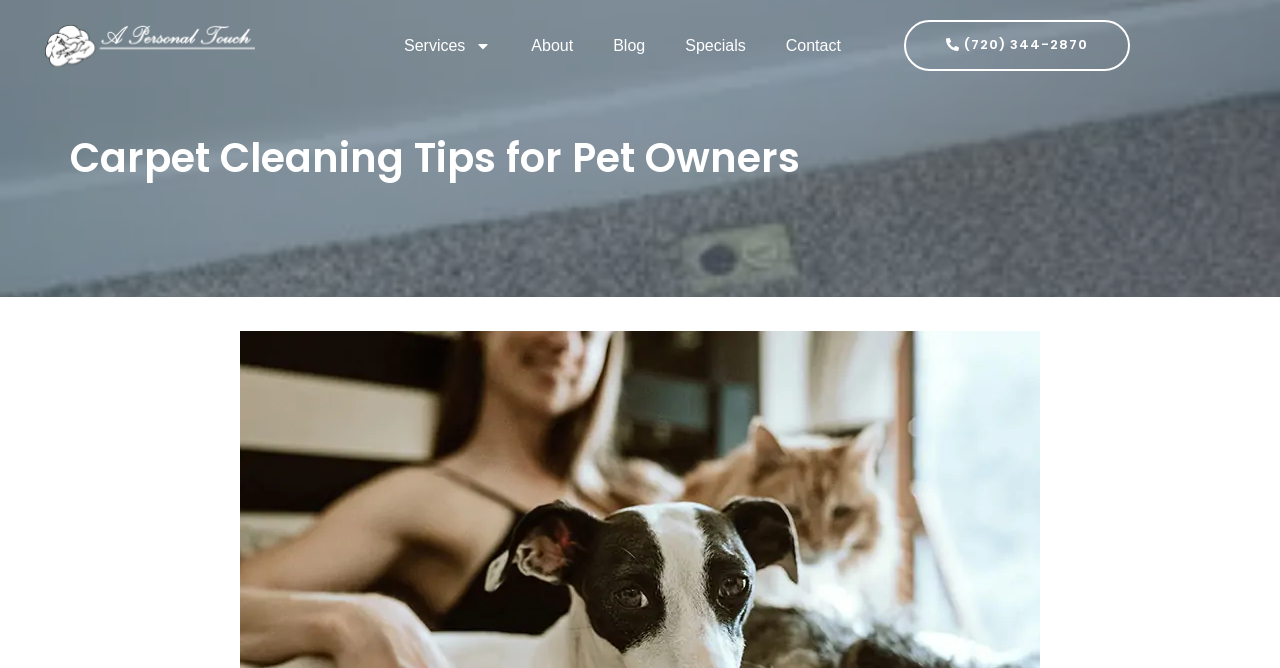Provide the bounding box coordinates of the section that needs to be clicked to accomplish the following instruction: "read the Carpet Cleaning Tips for Pet Owners heading."

[0.055, 0.207, 0.945, 0.266]